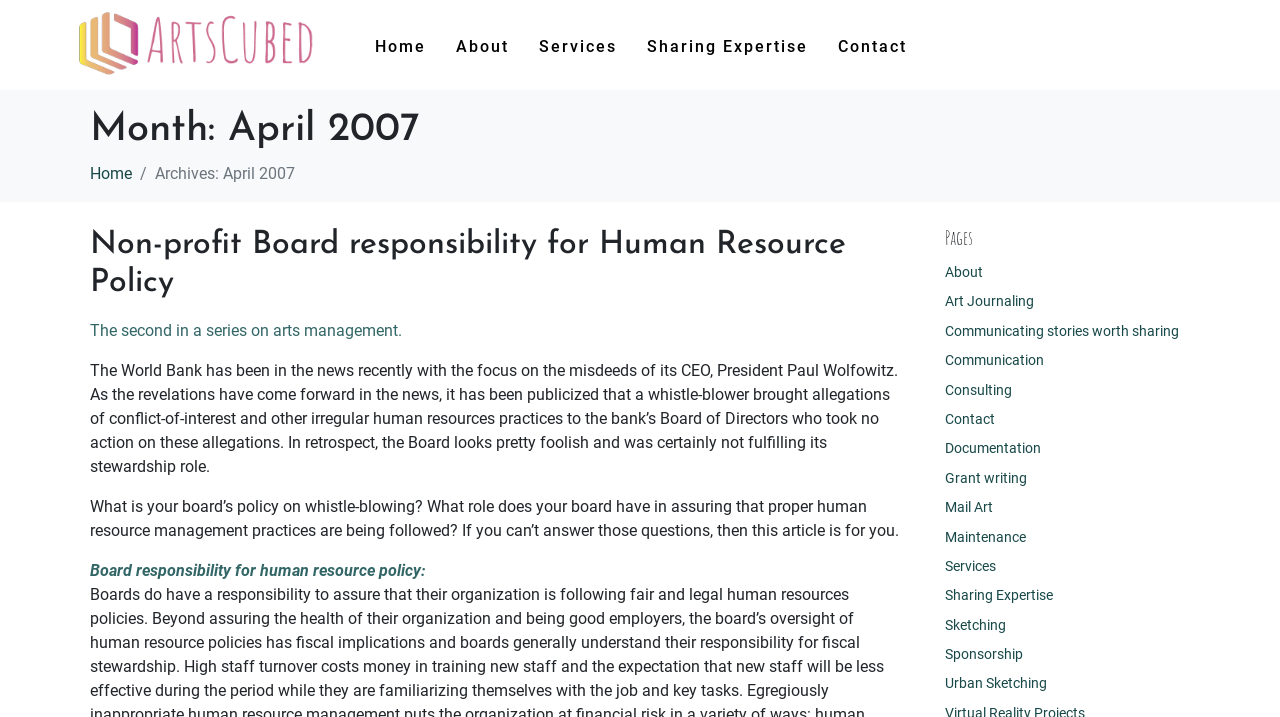Please identify the bounding box coordinates for the region that you need to click to follow this instruction: "Check the Recent Posts section".

None